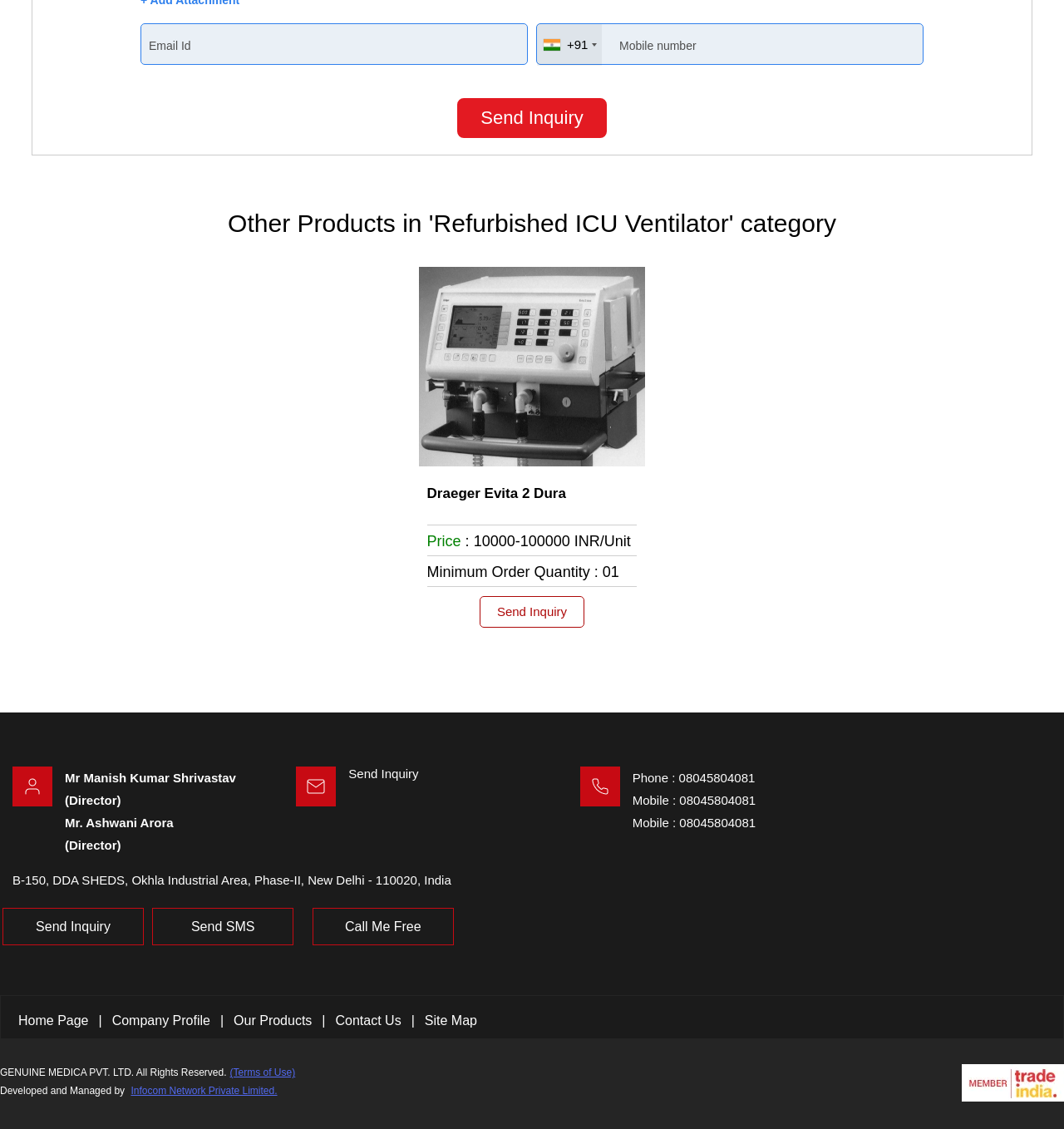Provide a one-word or short-phrase response to the question:
What is the category of 'Refurbished ICU Ventilator'?

Other Products